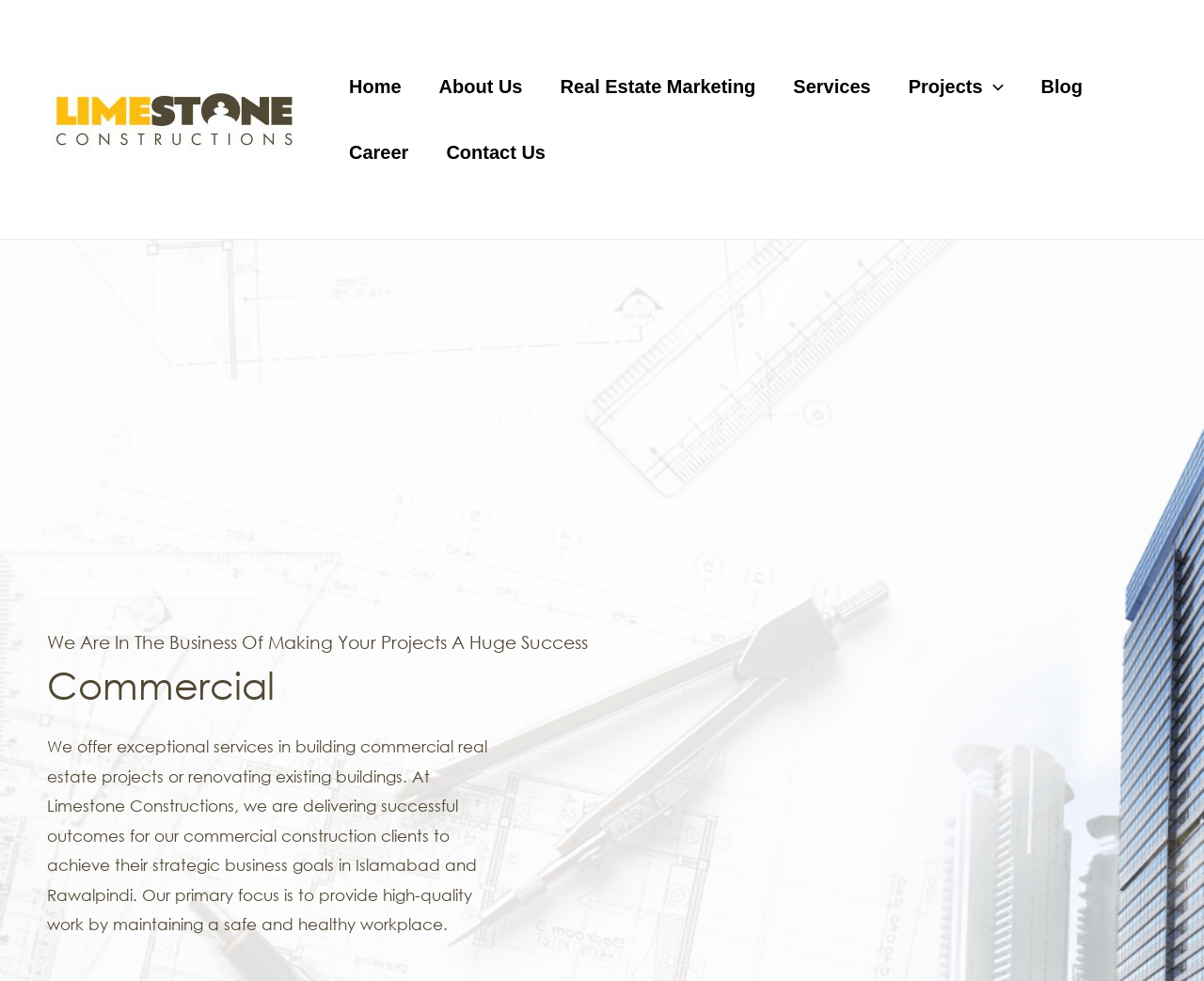Determine the bounding box coordinates of the clickable region to execute the instruction: "Explore Real Estate Marketing". The coordinates should be four float numbers between 0 and 1, denoted as [left, top, right, bottom].

[0.45, 0.055, 0.643, 0.122]